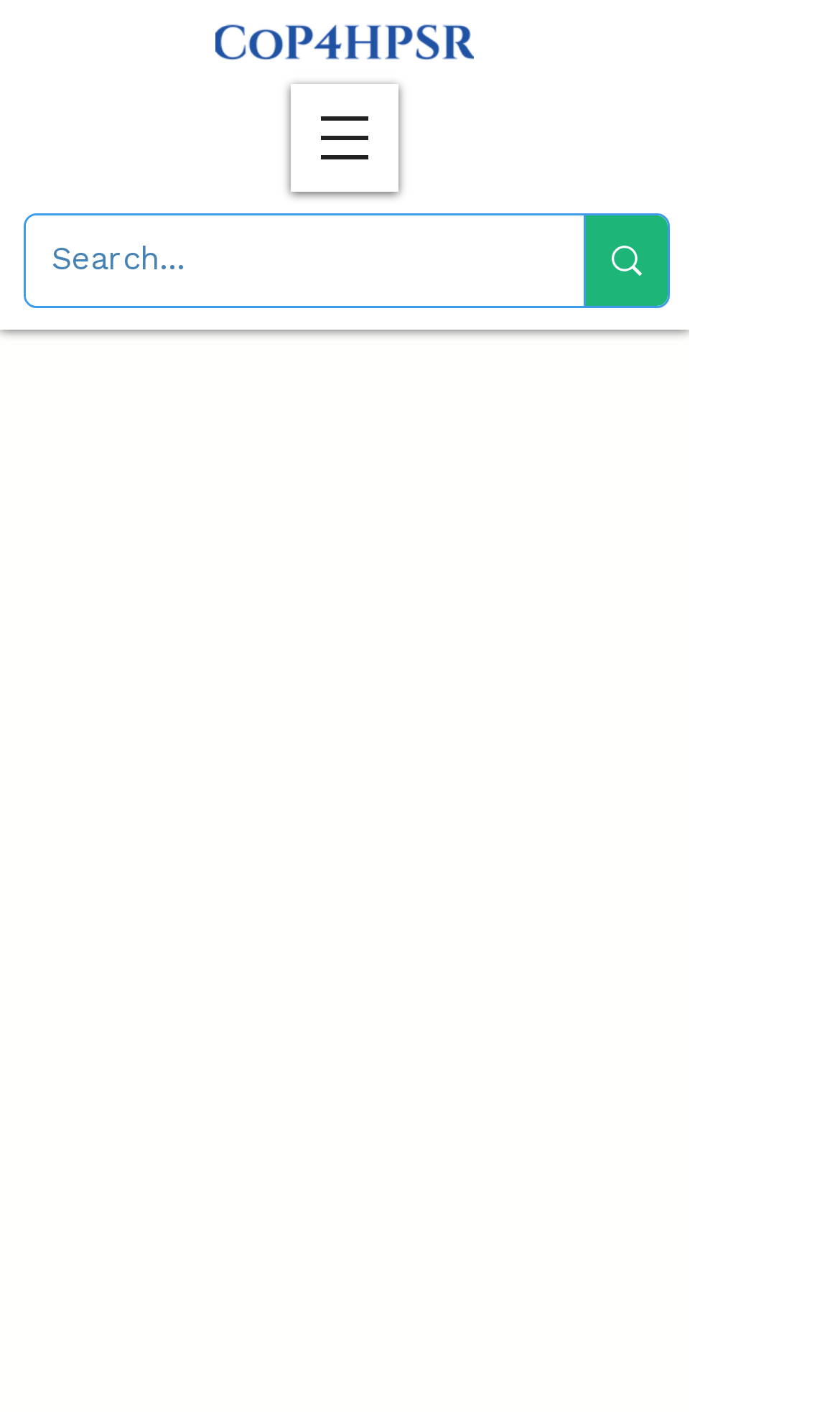Generate an in-depth caption that captures all aspects of the webpage.

The webpage appears to be the homepage of the Caribbean Community for Health Policy and Systems Research, located in Trinidad and Tobago. At the top left corner, there is a button to open the navigation menu. Next to it, there is a link to "CoP4HPSR" accompanied by an image with the same name. 

Below these elements, there is a search bar with a search box and a search button on the right side, which also contains a small image. The search bar is positioned near the top of the page, spanning almost the entire width.

The main content of the page is divided into three headings, stacked vertically. The first heading reads "CoP4HPSR", followed by "Caribbean Community of Practice" and then "for Health Policy and Systems Research". These headings are positioned in the middle of the page, with the first one at the top and the last one at the bottom.

Below the headings, there is a "LEARN MORE" link, positioned roughly in the middle of the page, slightly to the right.